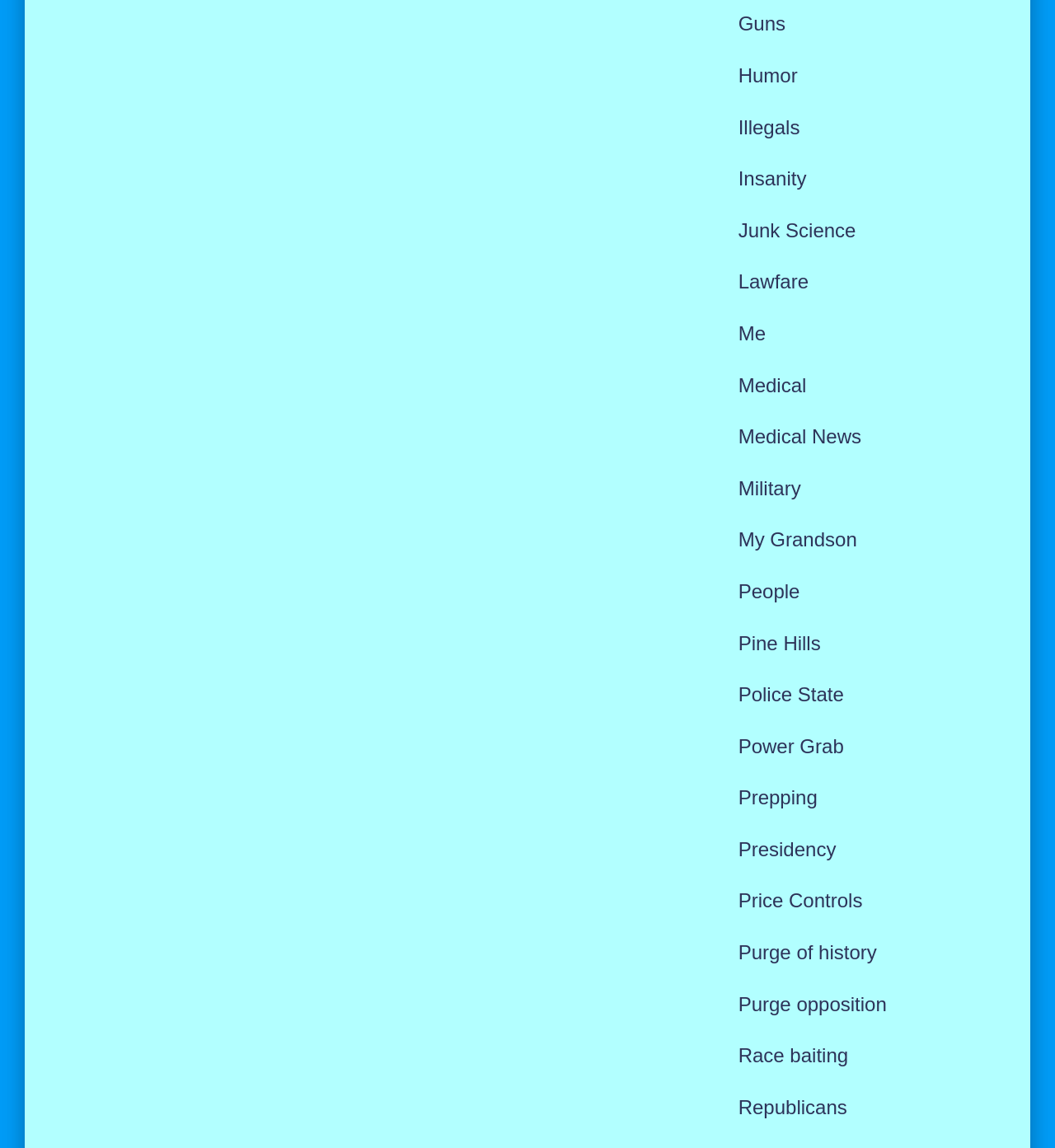Locate the UI element that matches the description Purge of history in the webpage screenshot. Return the bounding box coordinates in the format (top-left x, top-left y, bottom-right x, bottom-right y), with values ranging from 0 to 1.

[0.7, 0.82, 0.831, 0.839]